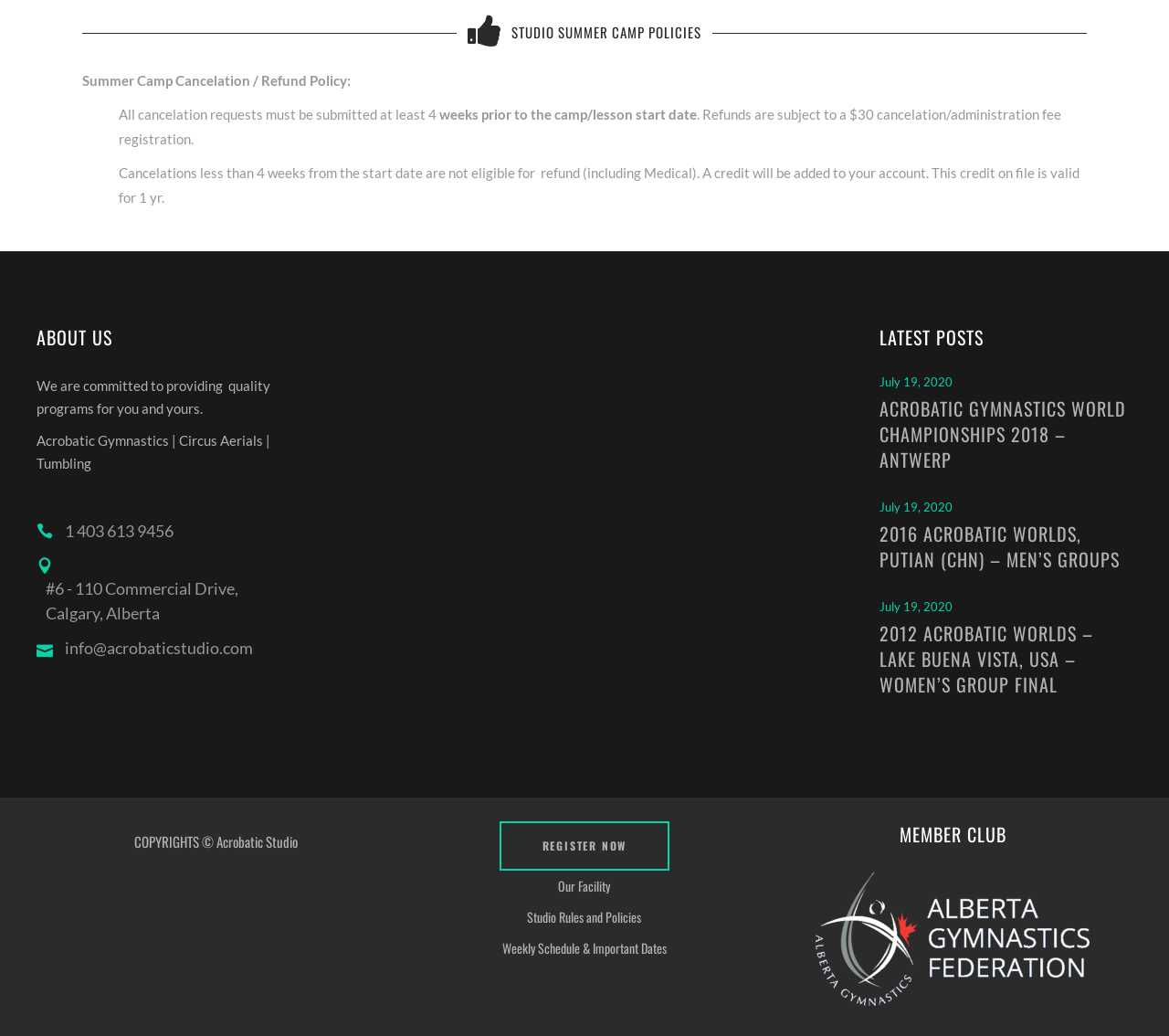Identify the bounding box coordinates of the area that should be clicked in order to complete the given instruction: "Register now for a class". The bounding box coordinates should be four float numbers between 0 and 1, i.e., [left, top, right, bottom].

[0.427, 0.793, 0.573, 0.84]